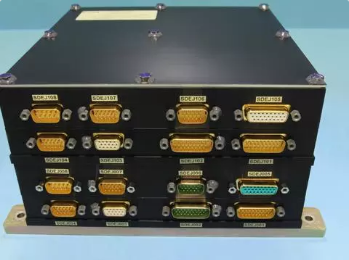What is the unit mounted on?
Refer to the image and provide a detailed answer to the question.

The Scan Drive Electronics unit is mounted on a sturdy base, which suggests that it is designed to be securely integrated into the spacecraft and withstand the demands of space travel.